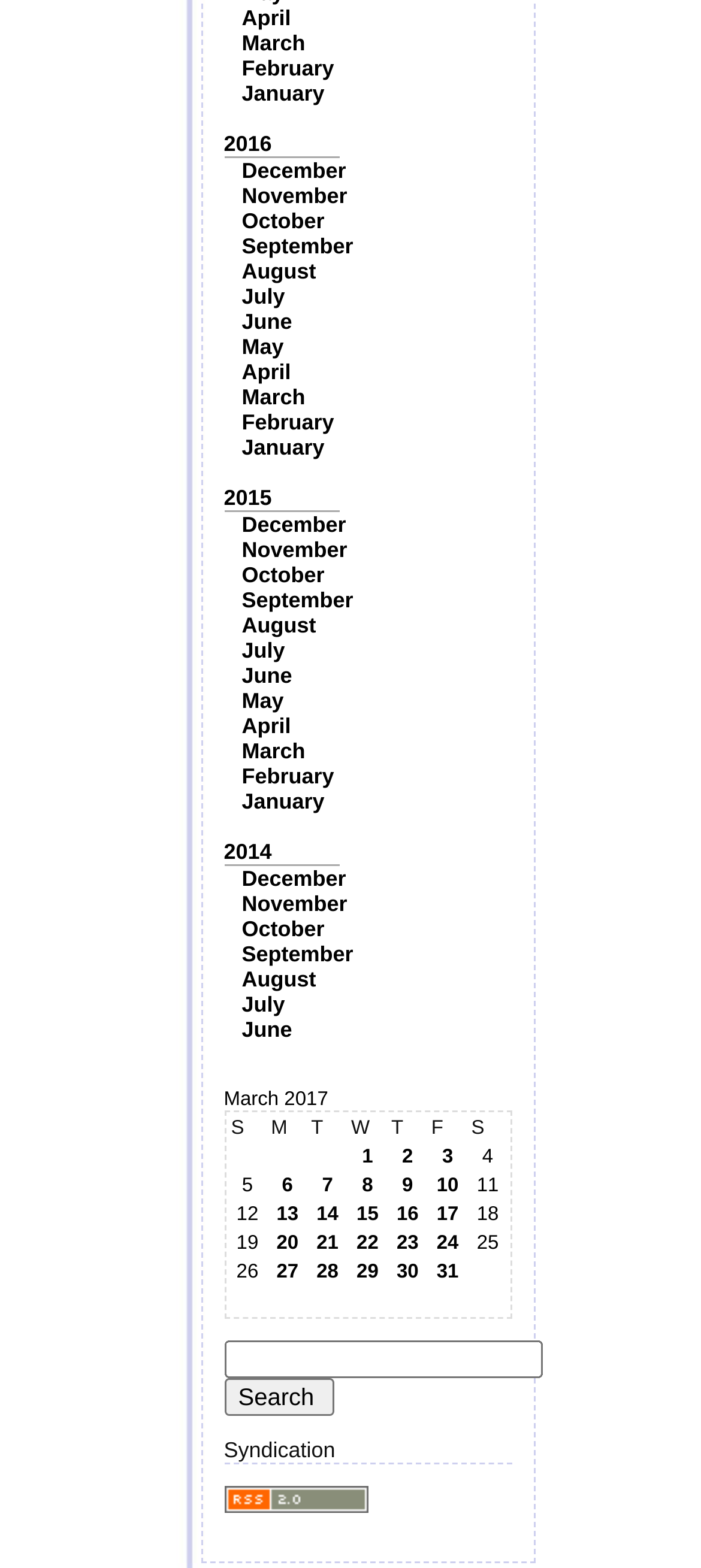Please provide the bounding box coordinates in the format (top-left x, top-left y, bottom-right x, bottom-right y). Remember, all values are floating point numbers between 0 and 1. What is the bounding box coordinate of the region described as: 2016

[0.319, 0.084, 0.388, 0.1]